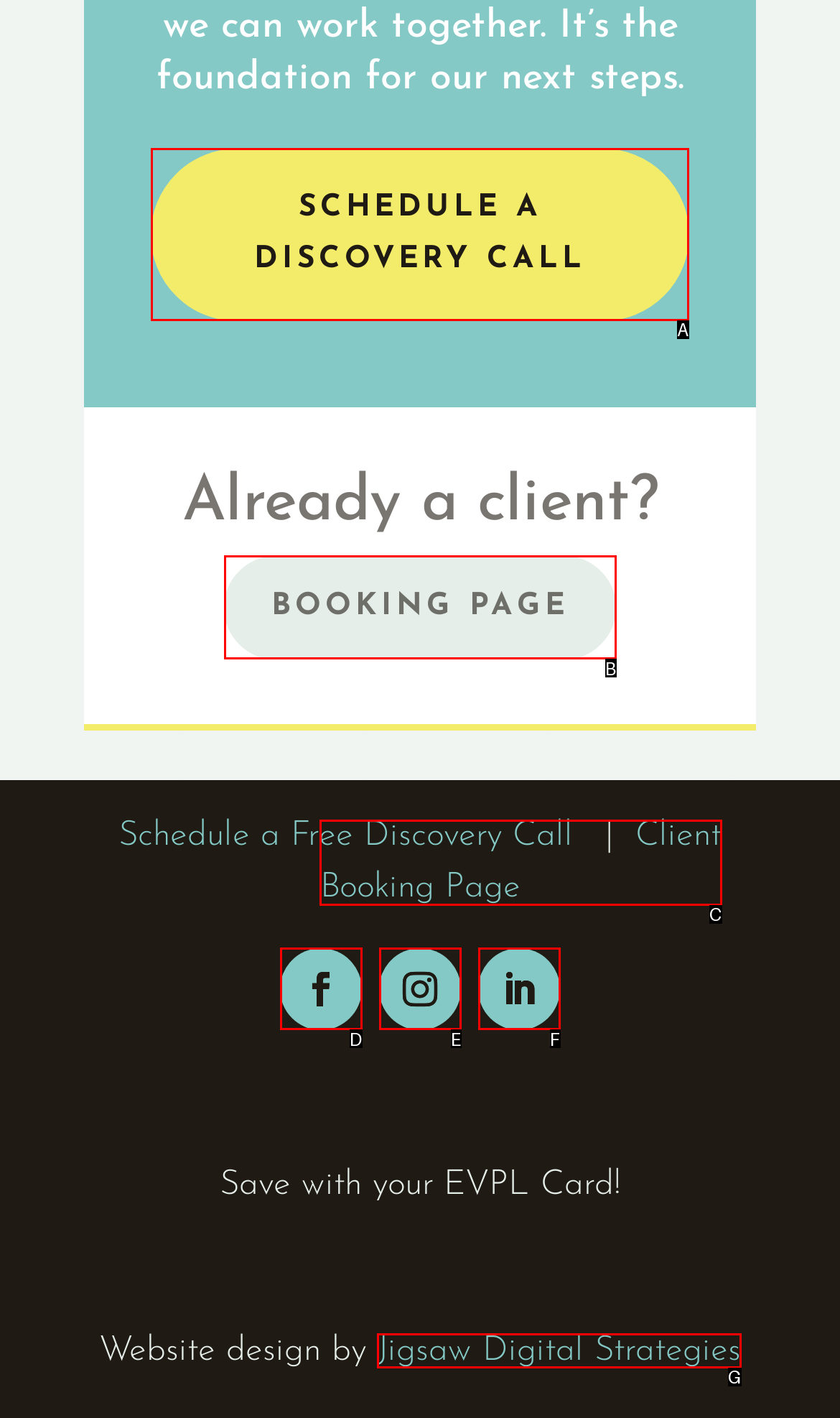Identify which HTML element matches the description: BOOKING PAGE. Answer with the correct option's letter.

B